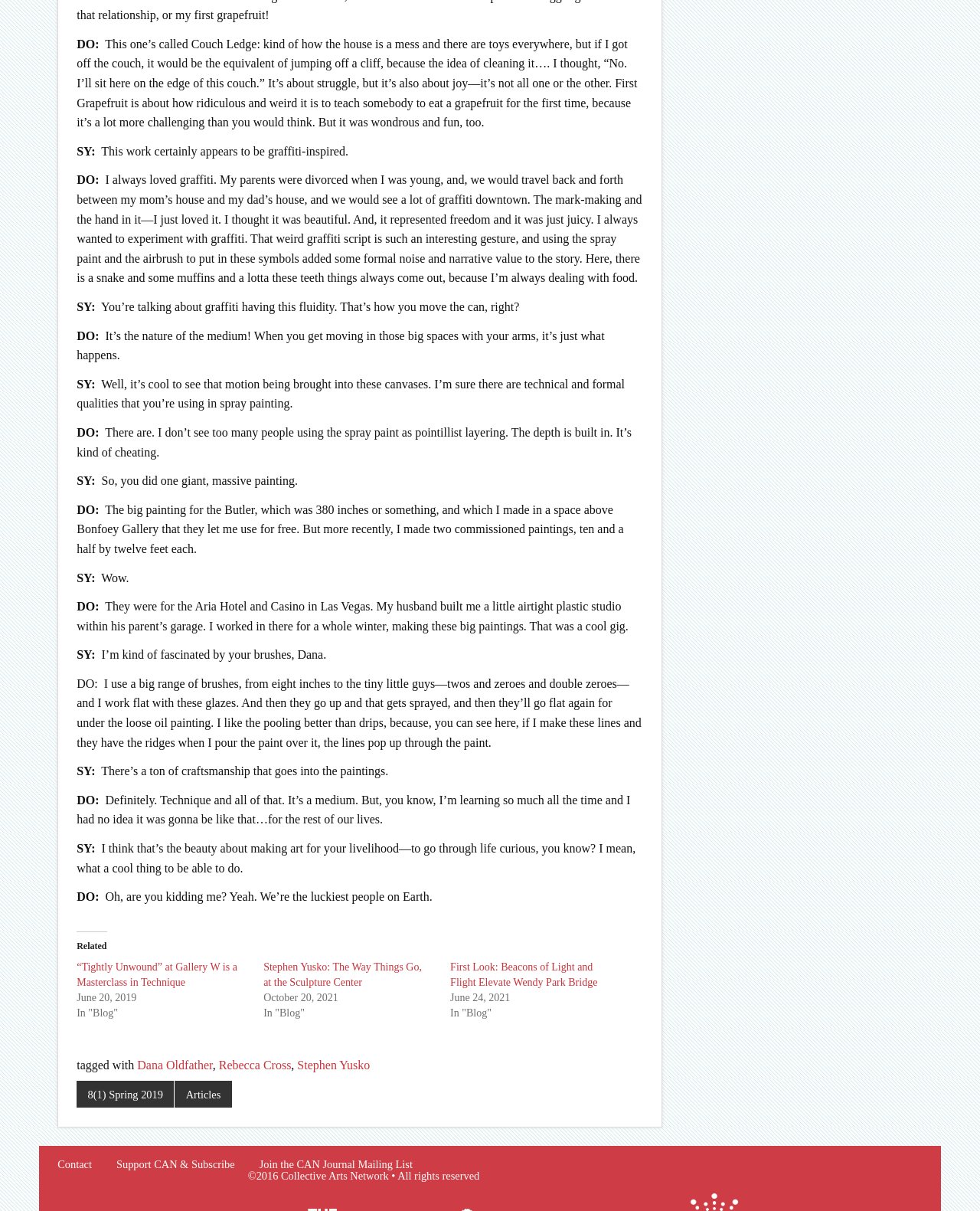What is the medium used by the artist?
Please give a detailed and elaborate answer to the question.

The artist mentions using spray paint as a medium in the conversation, specifically talking about the fluidity of the medium and how it is used to create pointillist layering.